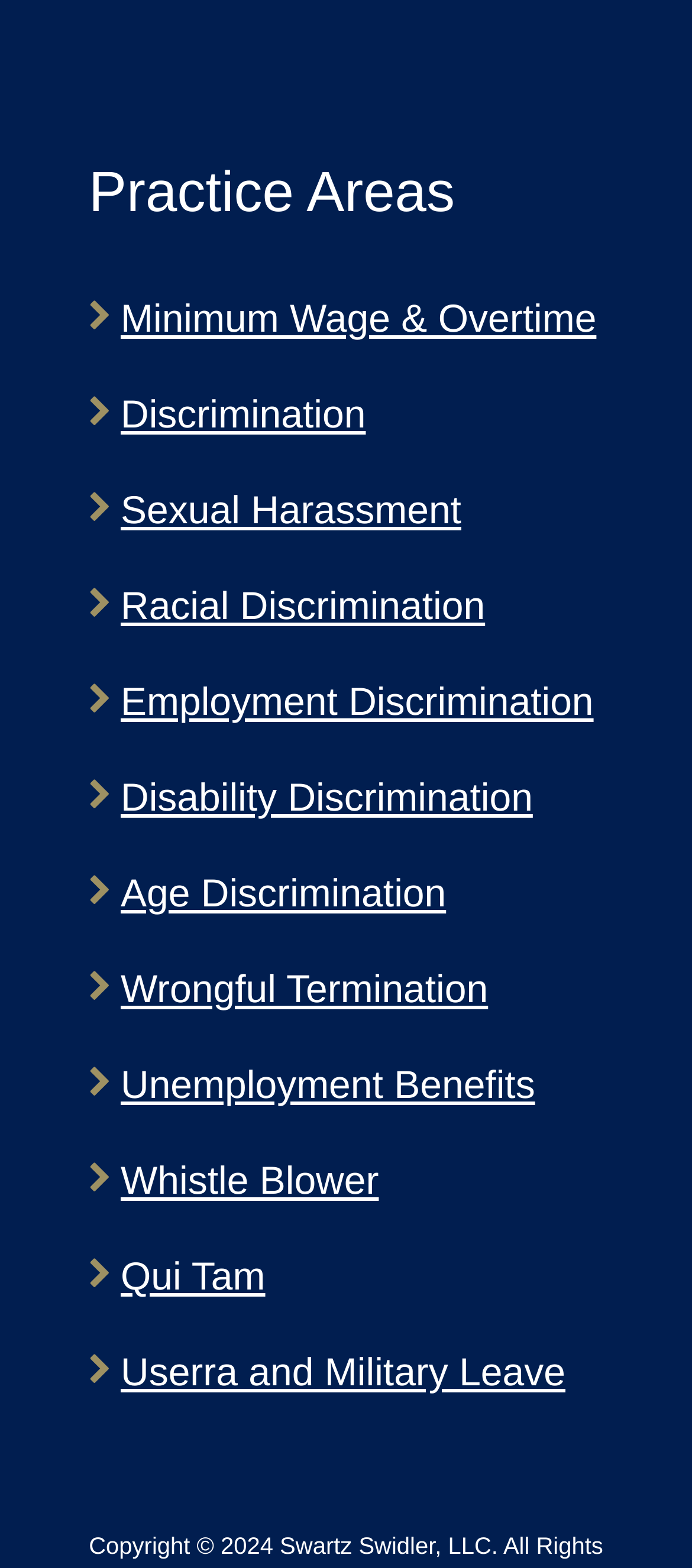Identify the coordinates of the bounding box for the element that must be clicked to accomplish the instruction: "Learn about Employment Discrimination".

[0.174, 0.433, 0.858, 0.462]